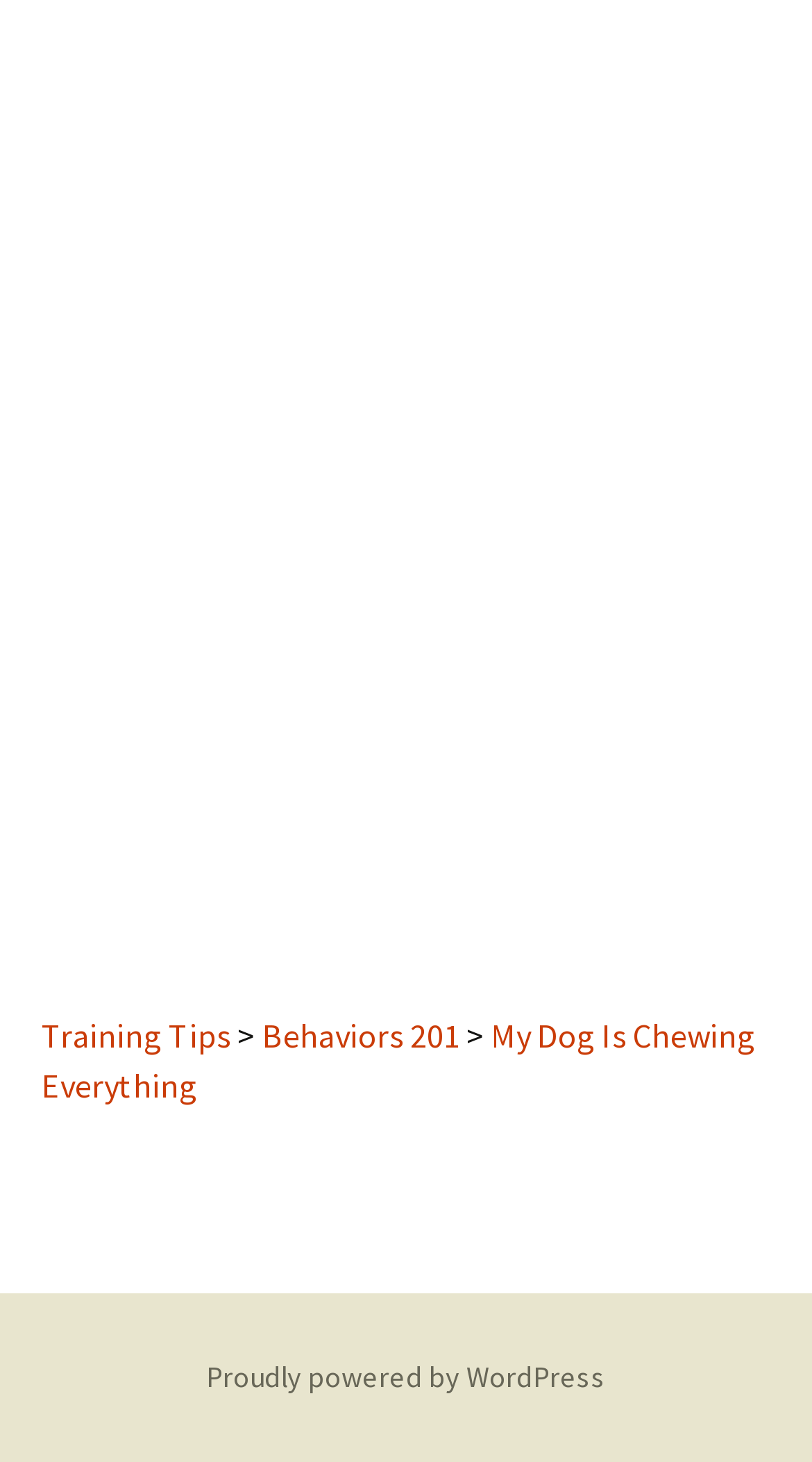Provide the bounding box coordinates of the HTML element described by the text: "Proudly powered by WordPress". The coordinates should be in the format [left, top, right, bottom] with values between 0 and 1.

[0.254, 0.929, 0.746, 0.955]